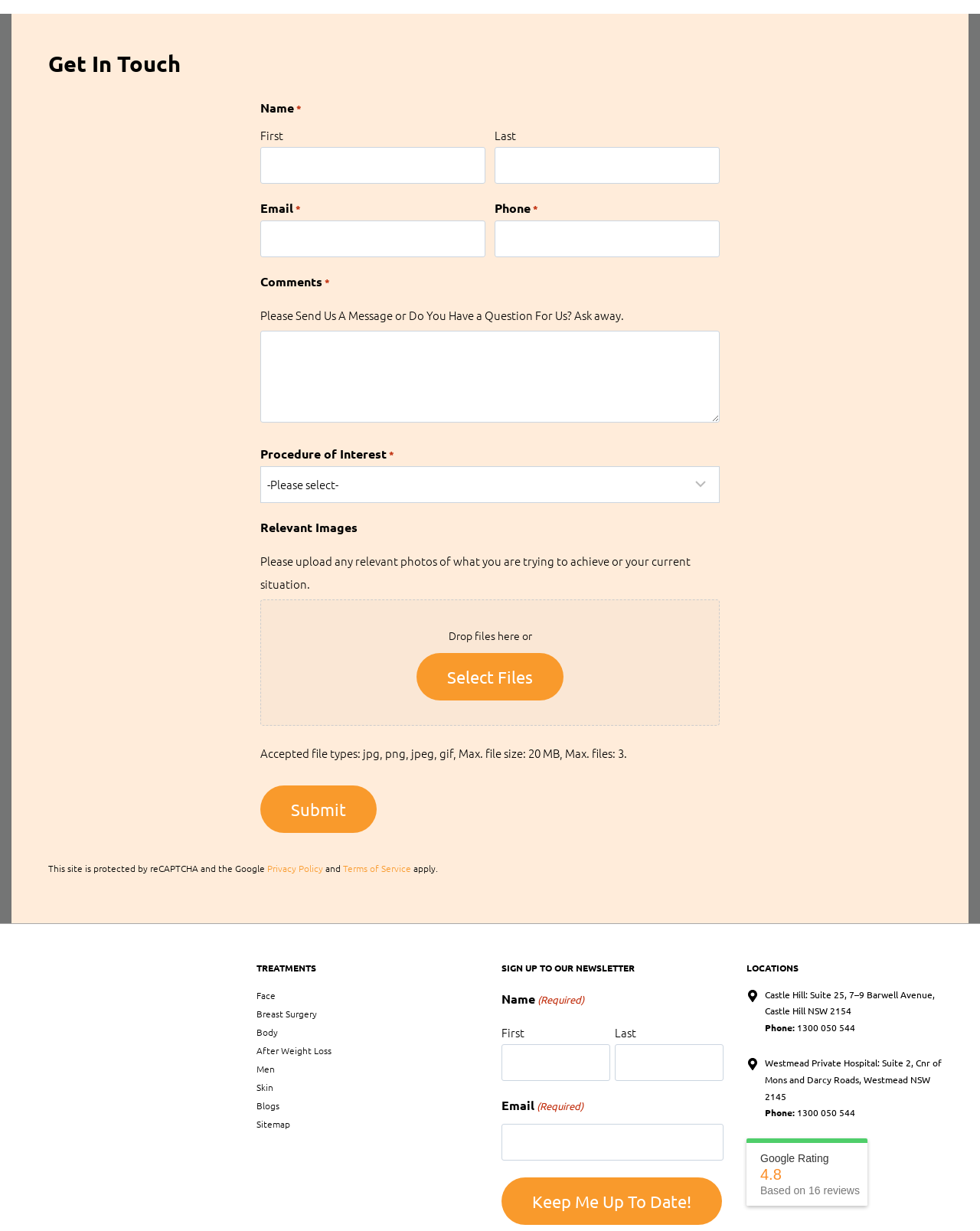Locate the bounding box coordinates of the element's region that should be clicked to carry out the following instruction: "Select a treatment". The coordinates need to be four float numbers between 0 and 1, i.e., [left, top, right, bottom].

[0.262, 0.801, 0.488, 0.816]